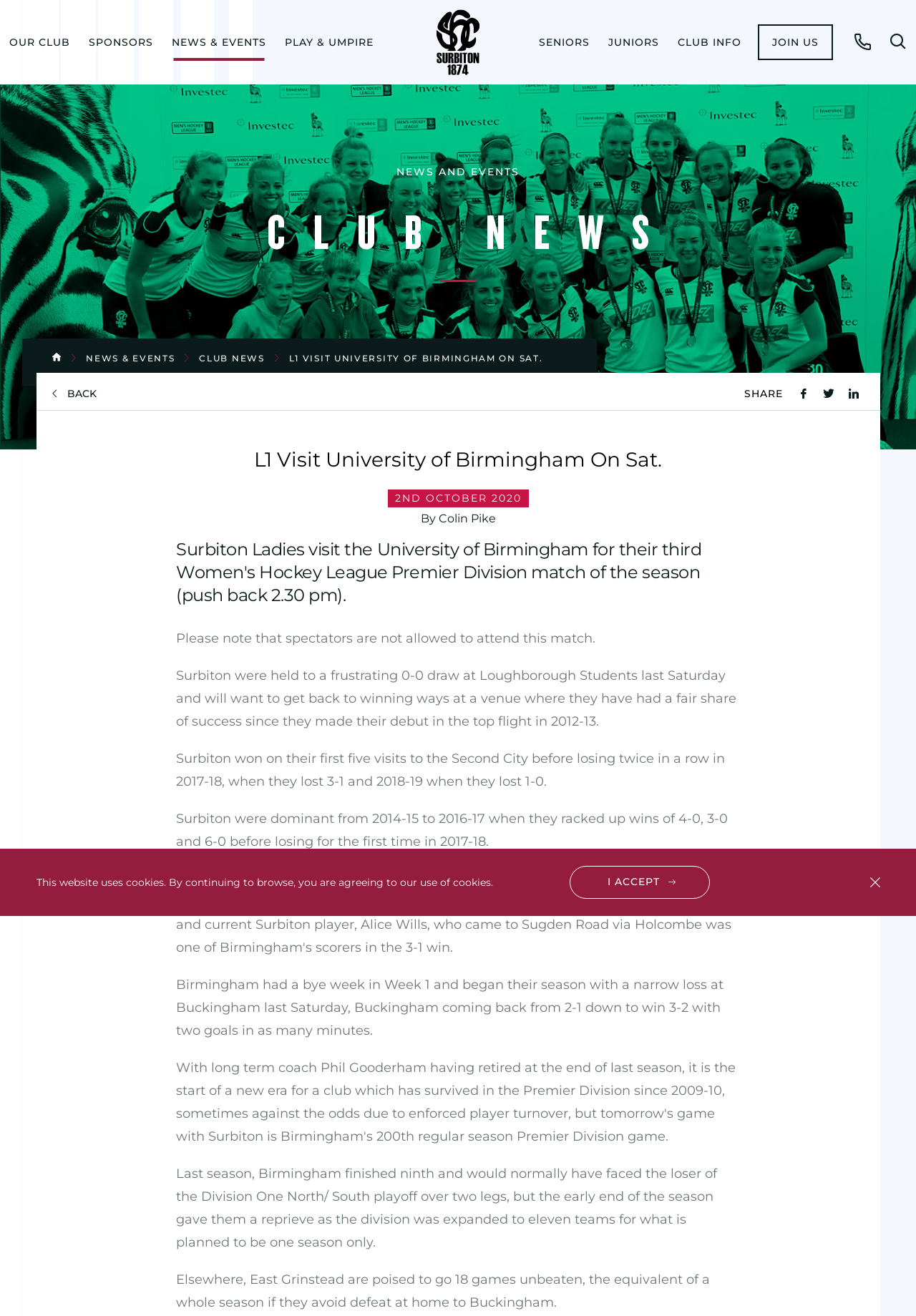Determine the bounding box coordinates of the region that needs to be clicked to achieve the task: "Click the link JOIN US".

[0.827, 0.018, 0.909, 0.046]